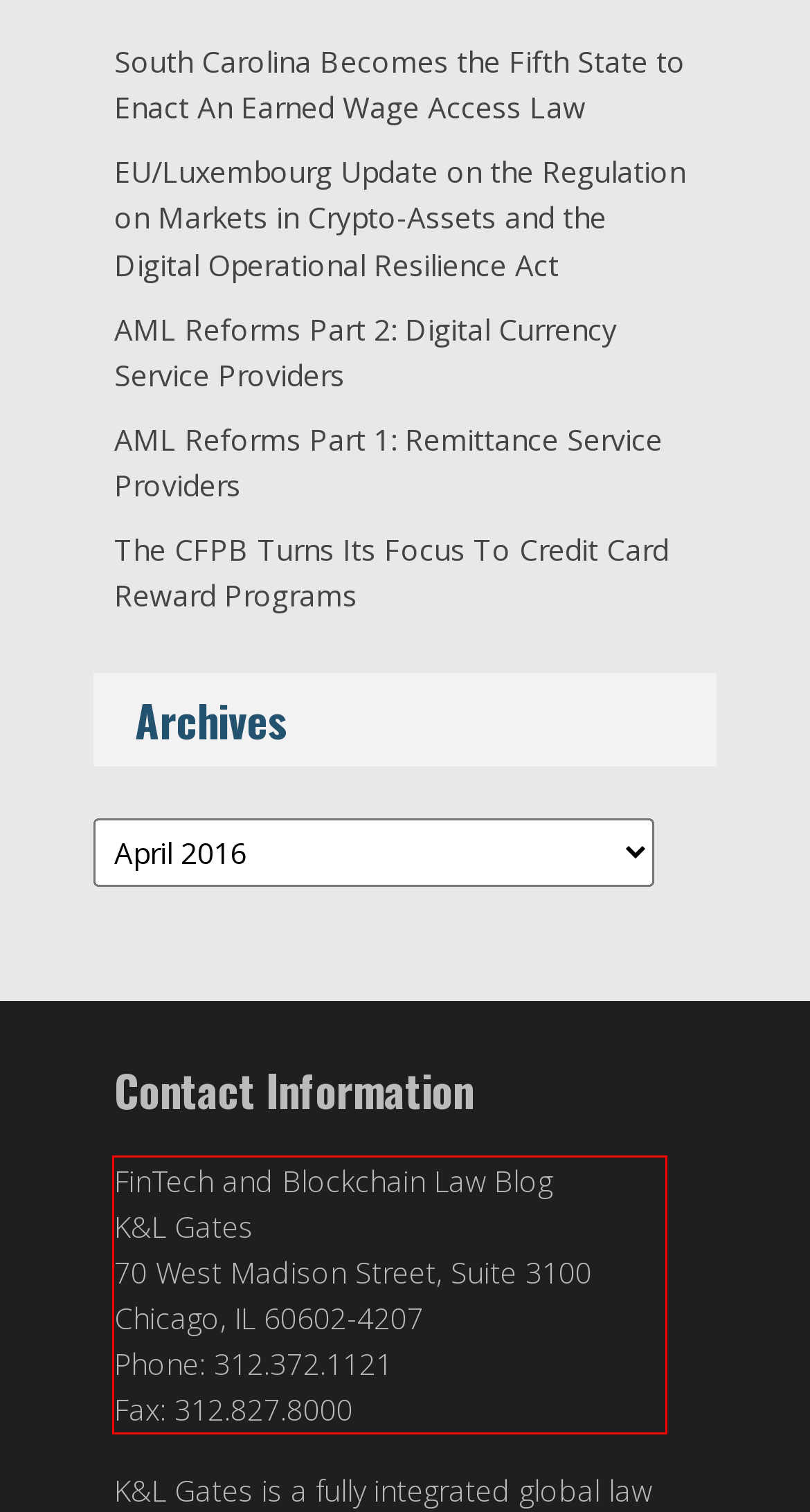Observe the screenshot of the webpage, locate the red bounding box, and extract the text content within it.

FinTech and Blockchain Law Blog K&L Gates 70 West Madison Street, Suite 3100 Chicago, IL 60602-4207 Phone: 312.372.1121 Fax: 312.827.8000